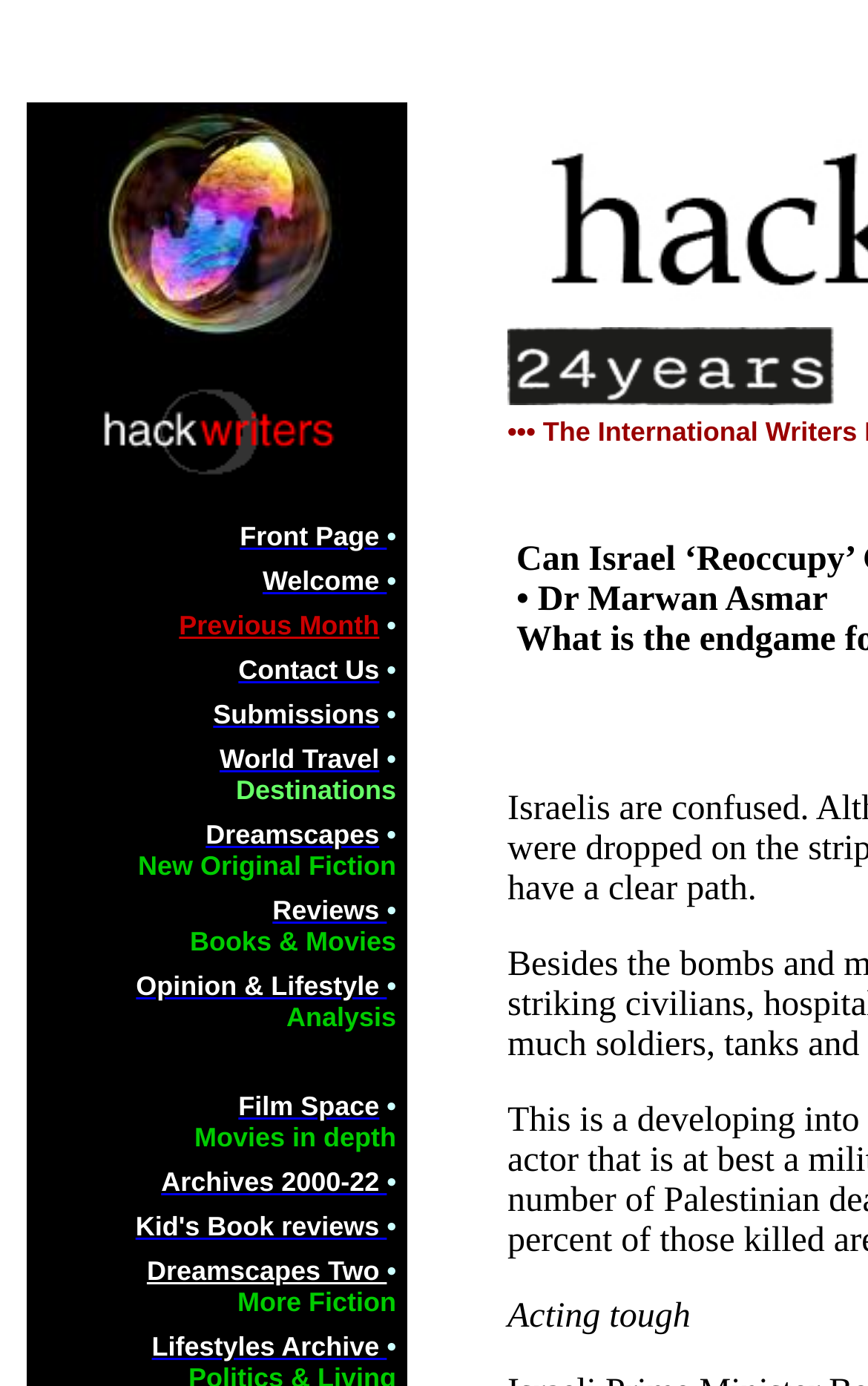Given the element description Dreamscapes Two, predict the bounding box coordinates for the UI element in the webpage screenshot. The format should be (top-left x, top-left y, bottom-right x, bottom-right y), and the values should be between 0 and 1.

[0.169, 0.906, 0.446, 0.928]